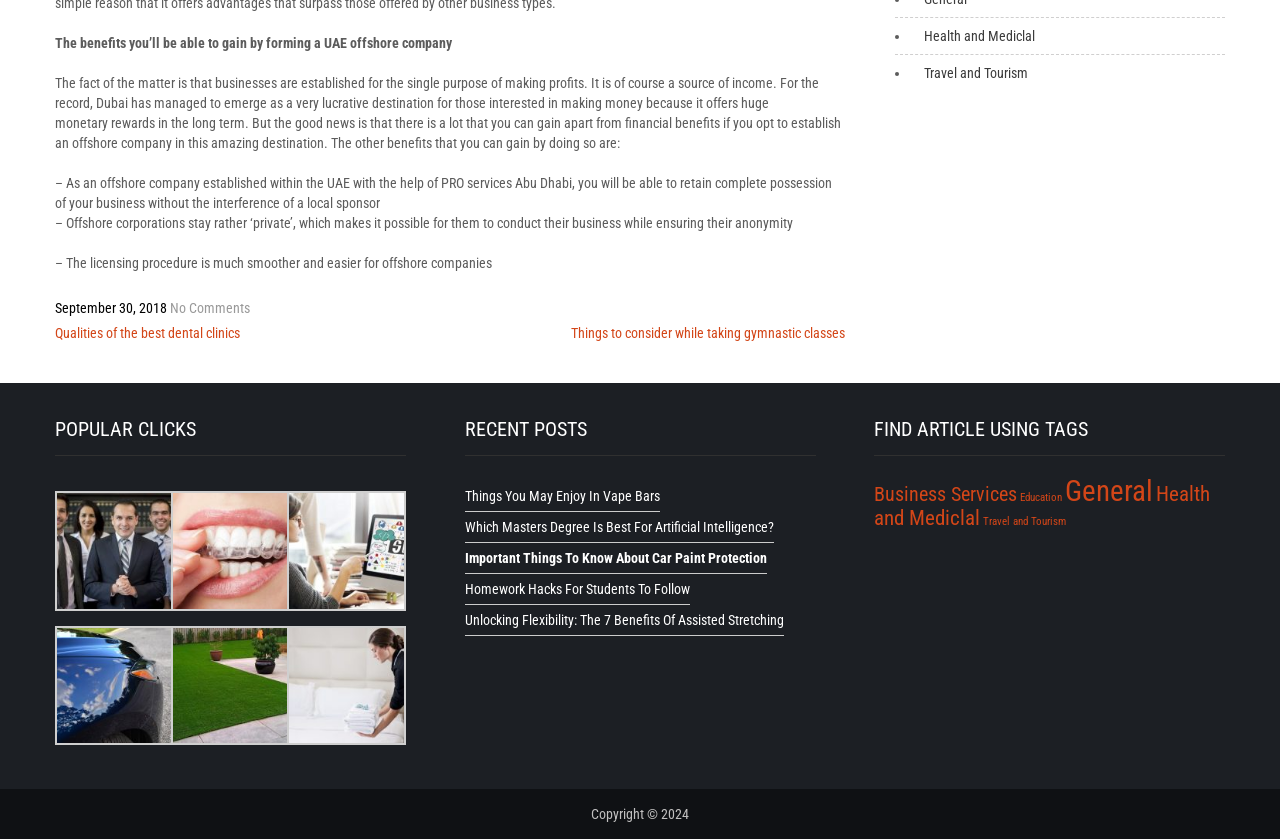Given the description: "Education", determine the bounding box coordinates of the UI element. The coordinates should be formatted as four float numbers between 0 and 1, [left, top, right, bottom].

[0.797, 0.585, 0.83, 0.6]